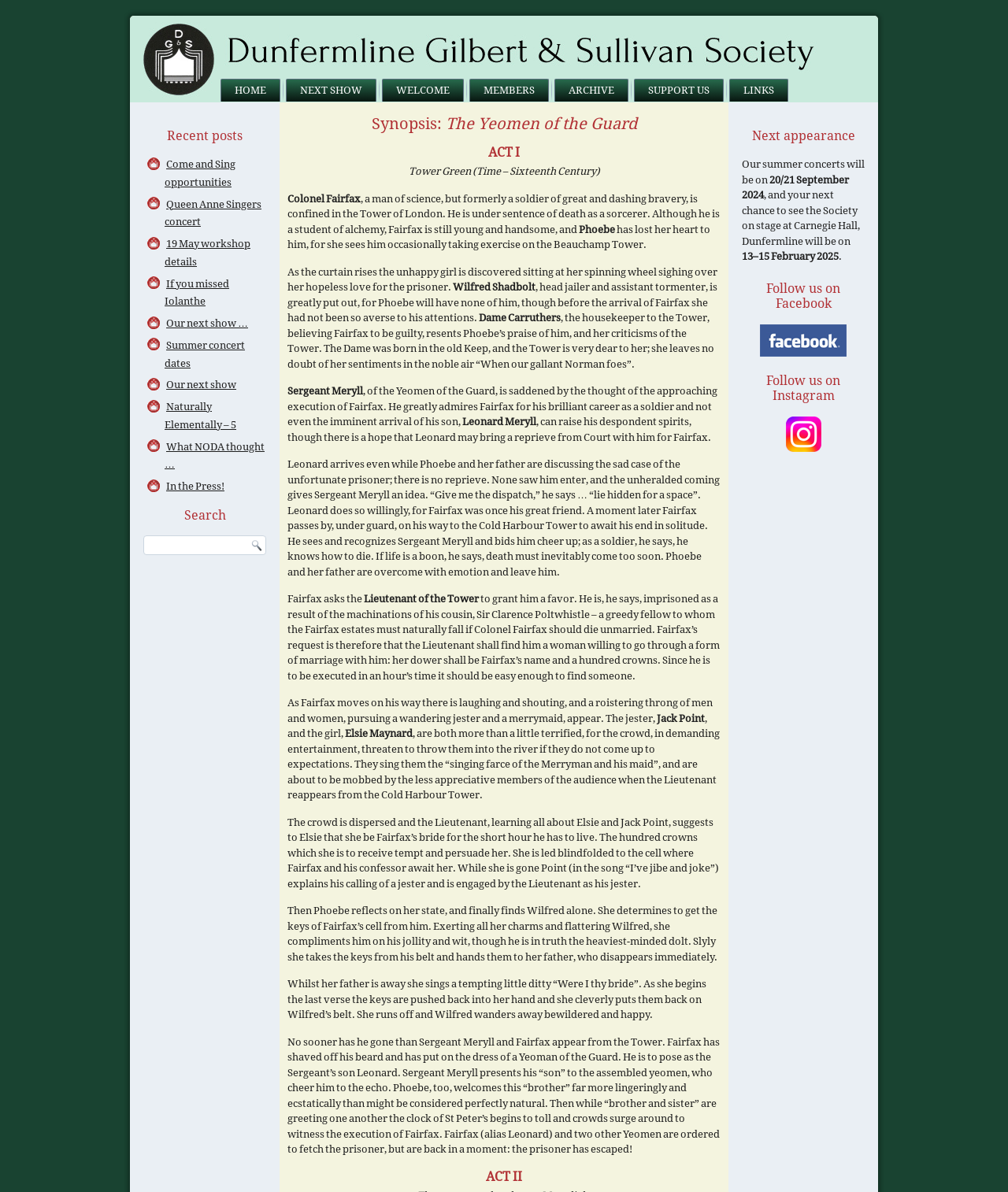Could you specify the bounding box coordinates for the clickable section to complete the following instruction: "Search for something"?

[0.182, 0.426, 0.224, 0.439]